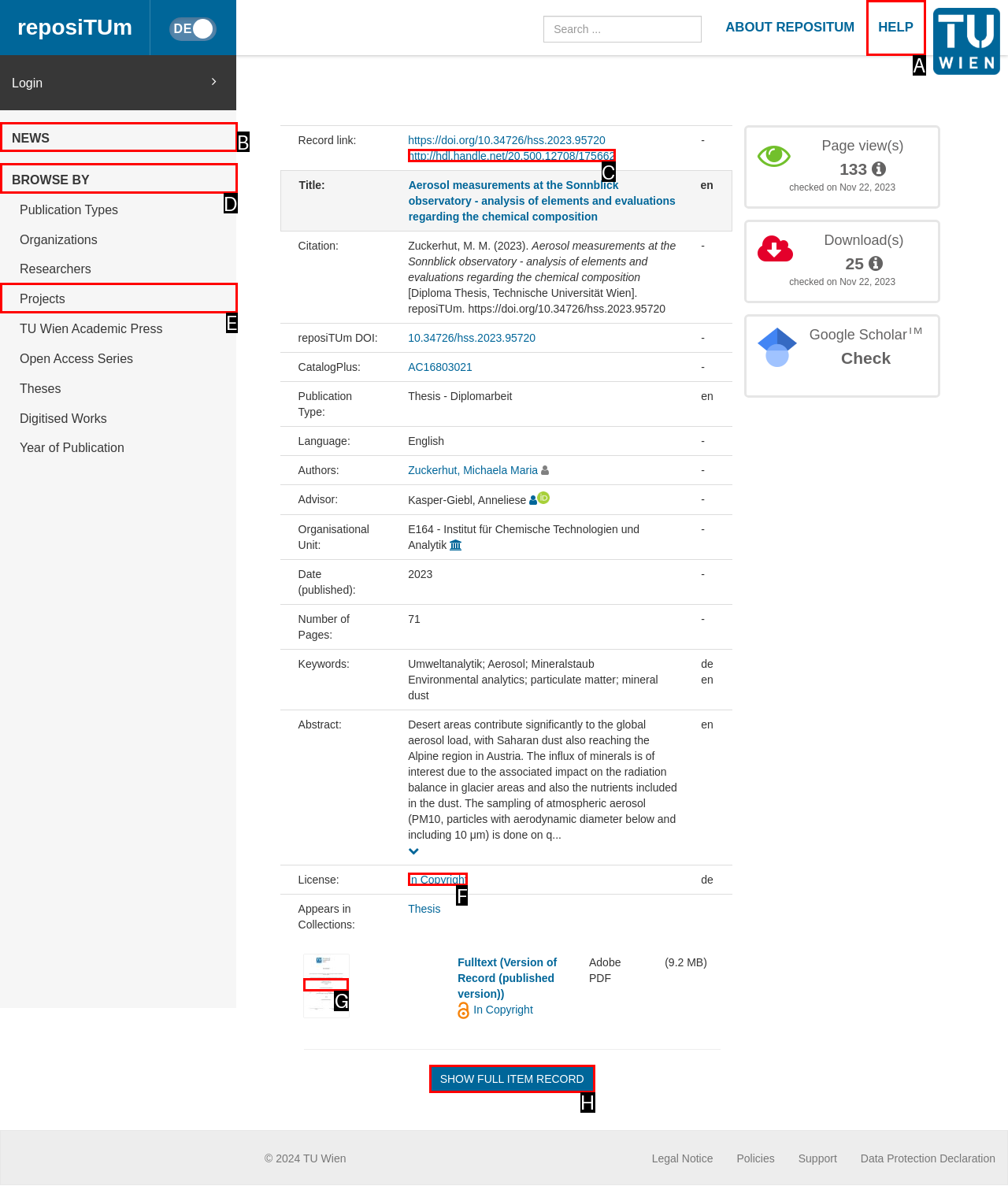From the given choices, which option should you click to complete this task: View the full item record? Answer with the letter of the correct option.

H